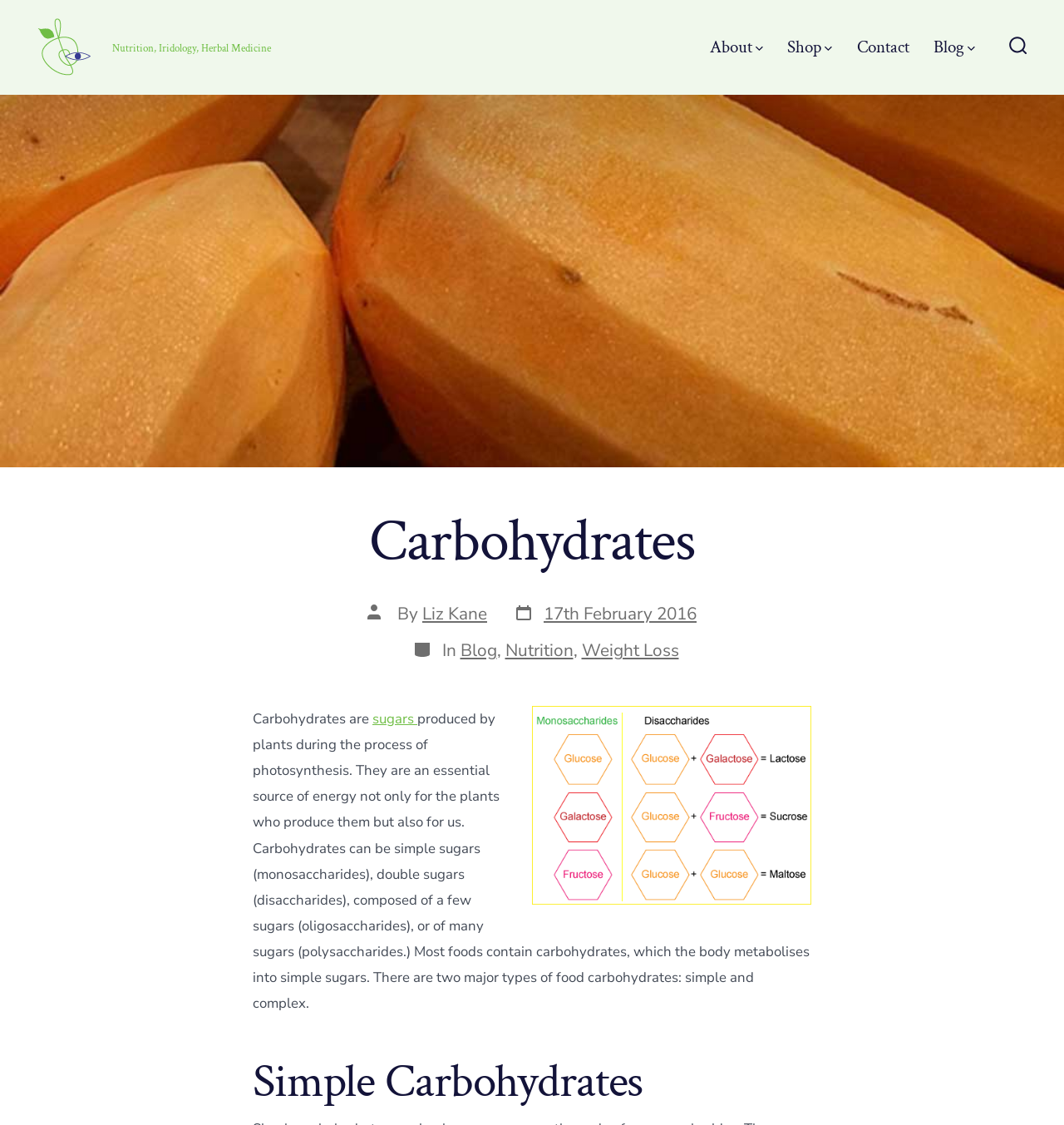Provide the bounding box coordinates for the UI element that is described as: "Nutrition, Iridology, Herbal Medicine".

[0.086, 0.03, 0.255, 0.053]